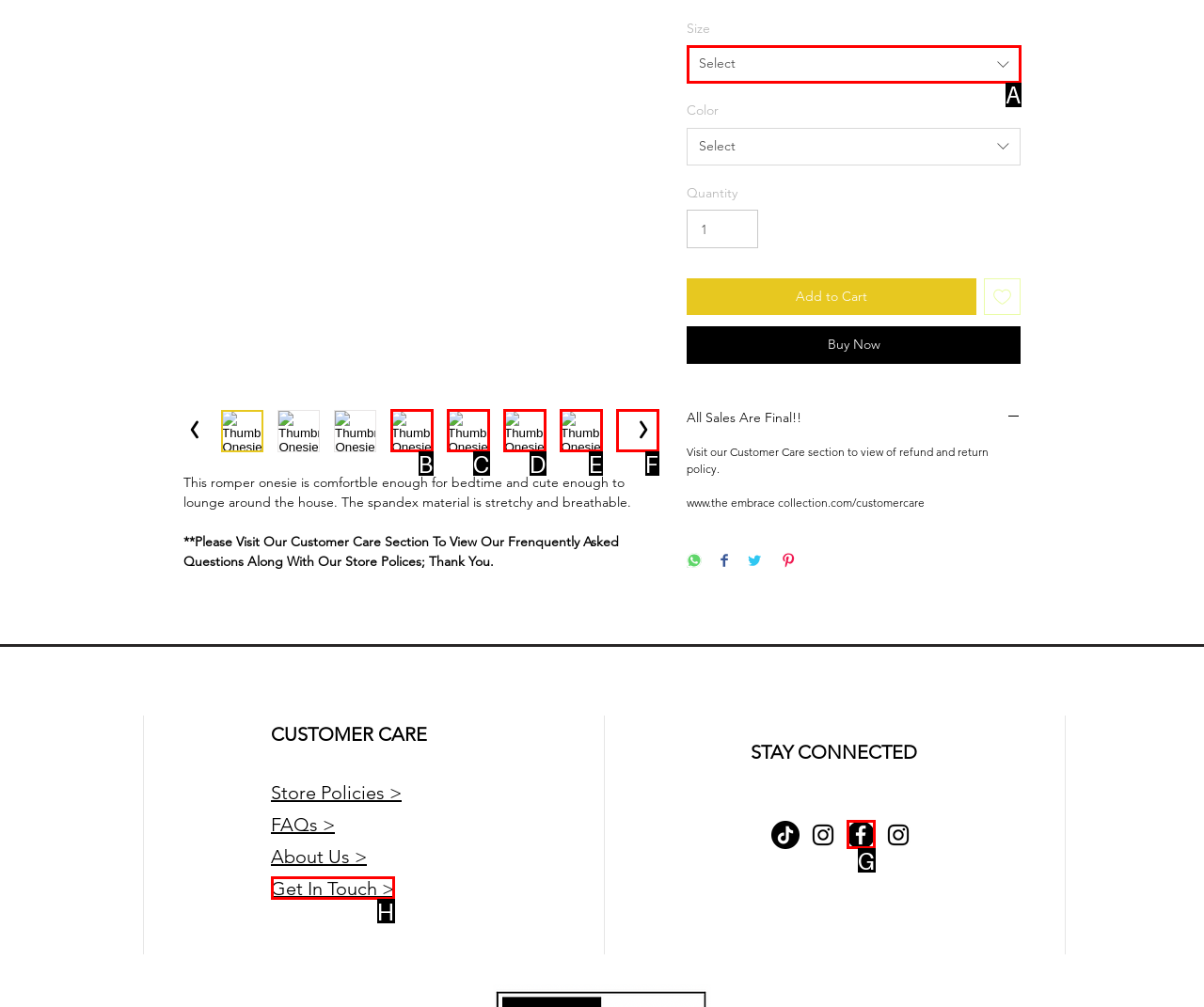Find the option that matches this description: Roms
Provide the matching option's letter directly.

None